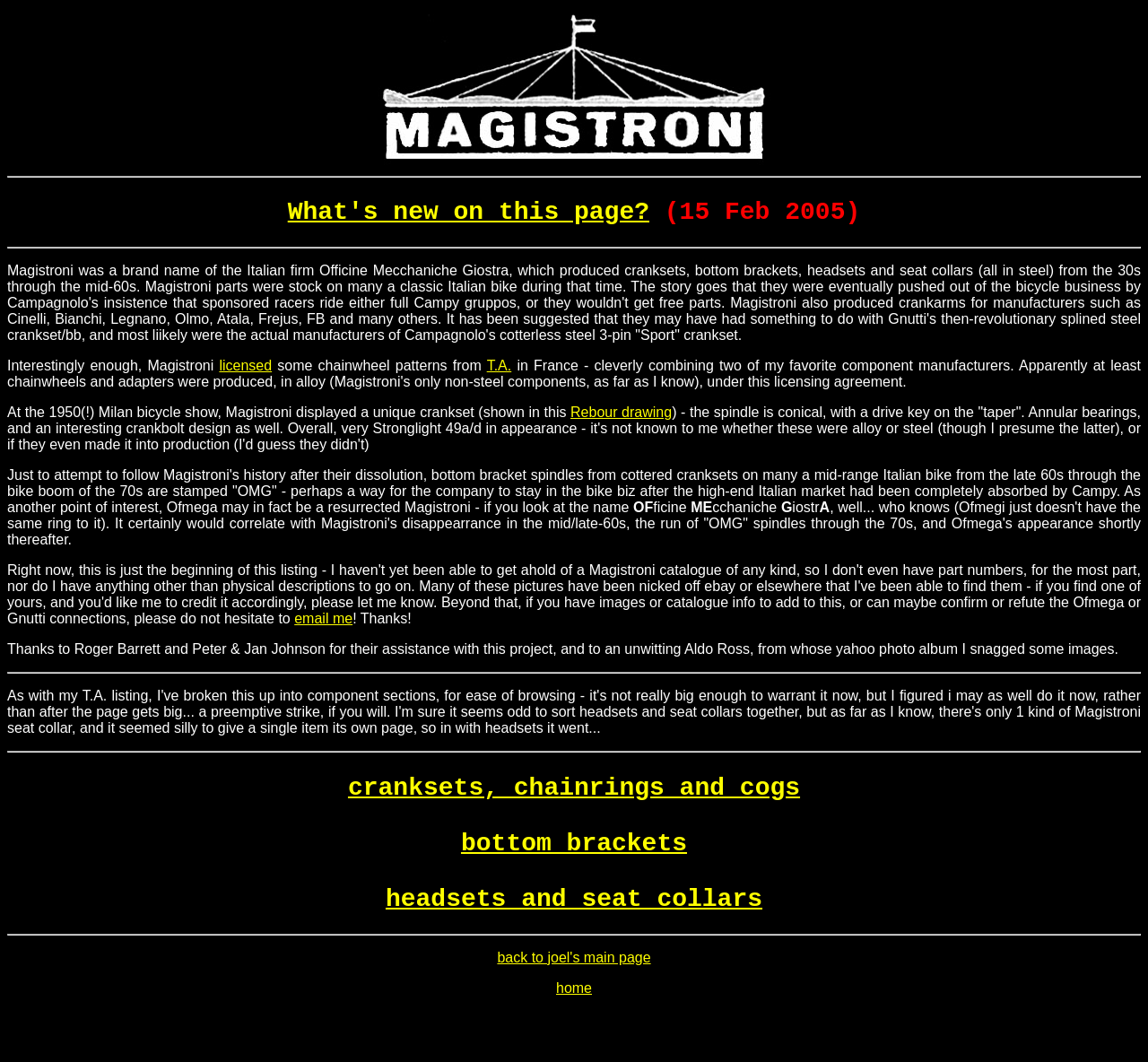Using the details in the image, give a detailed response to the question below:
What was Magistroni?

Based on the webpage content, Magistroni was a brand name of the Italian firm Officine Mecchaniche Giostra, which produced cranksets, bottom brackets, headsets, and seat collars from the 30s through the mid-60s.